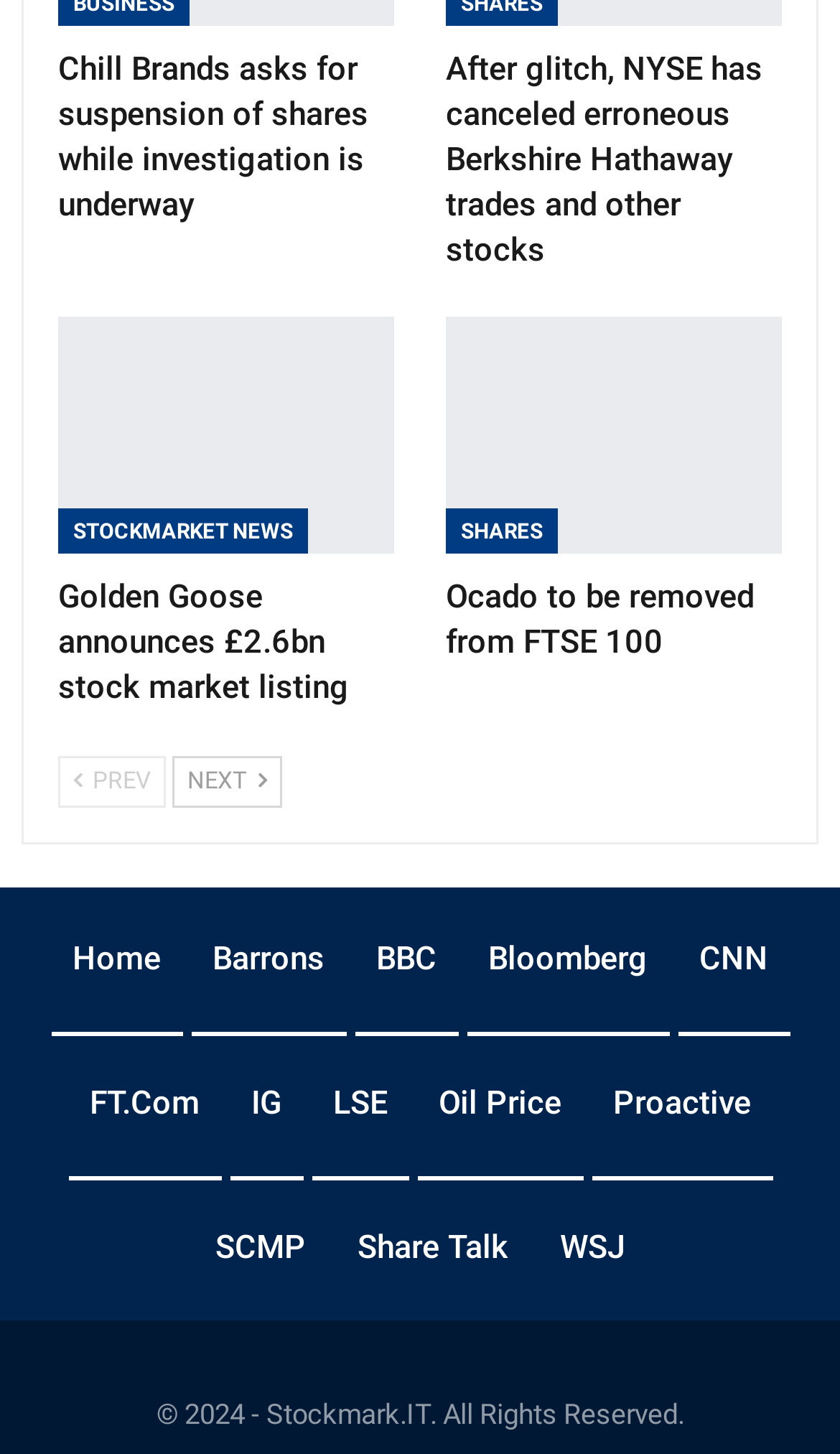What is the topic of the news article?
Observe the image and answer the question with a one-word or short phrase response.

Business